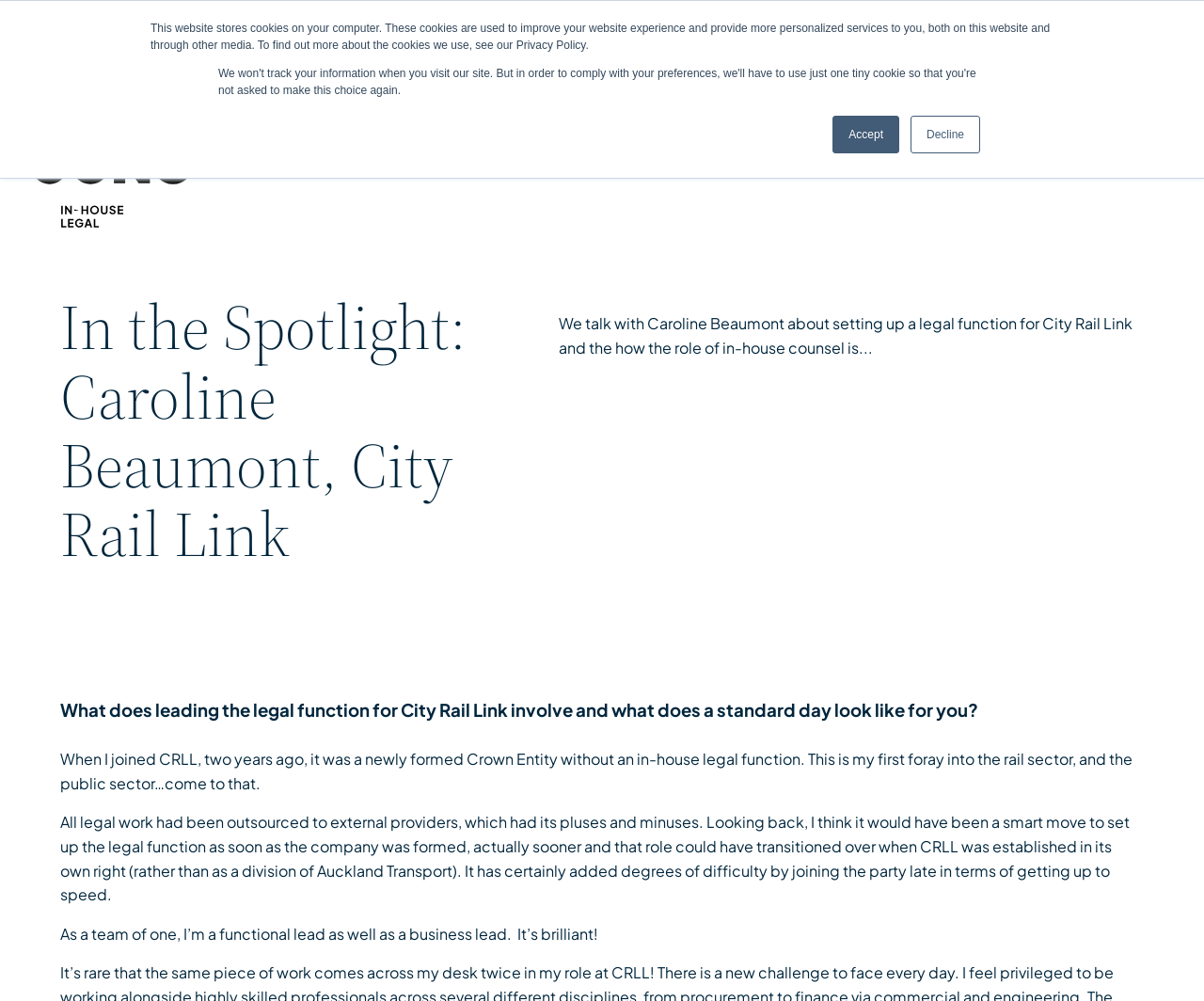How long has Caroline Beaumont been with City Rail Link?
Refer to the image and provide a detailed answer to the question.

As mentioned in the text 'When I joined CRLL, two years ago, it was a newly formed Crown Entity without an in-house legal function.', Caroline Beaumont has been with City Rail Link for two years.